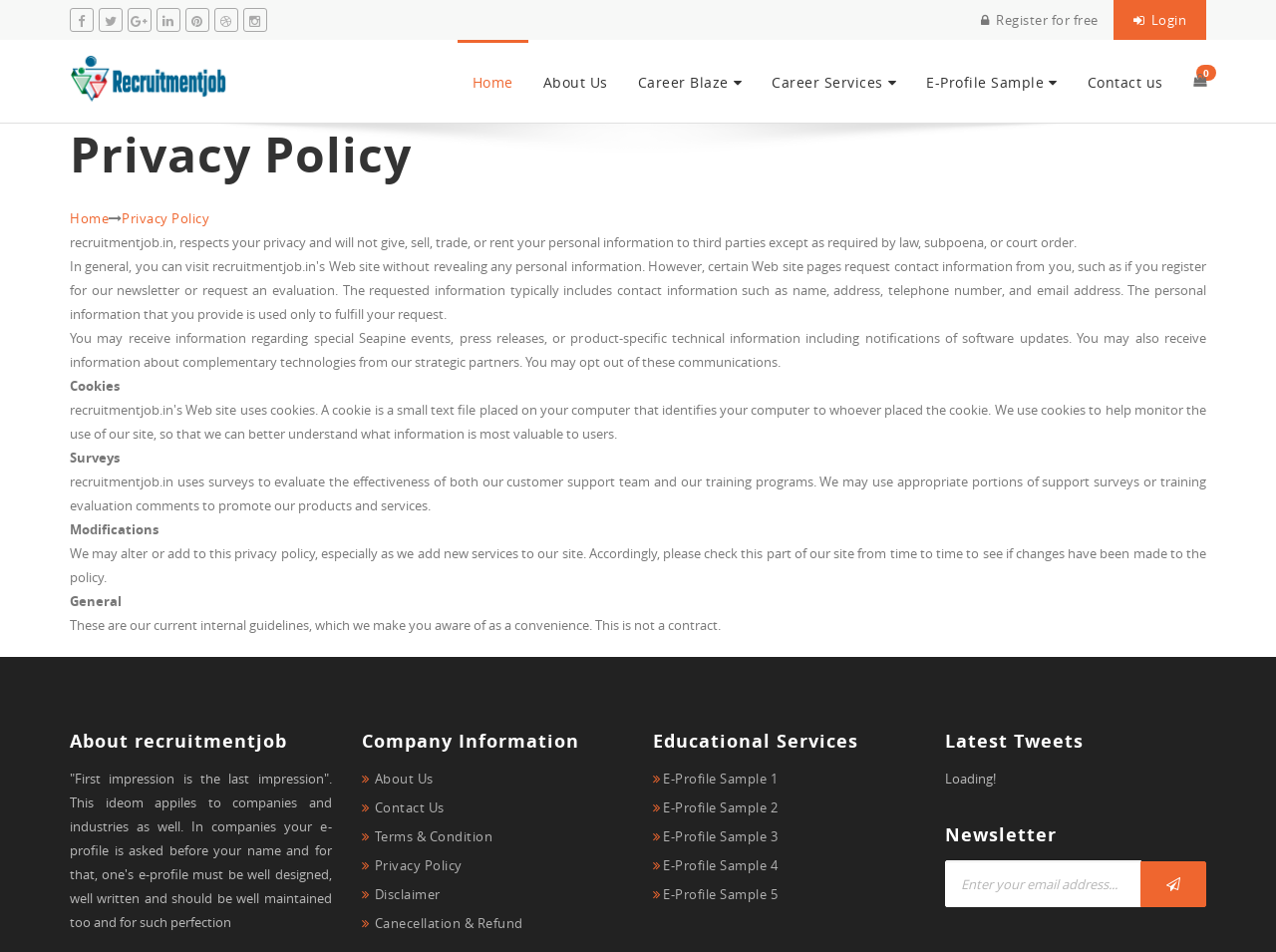What is the topic of the 'Privacy Policy' section?
Please answer the question with a detailed and comprehensive explanation.

The 'Privacy Policy' section outlines the website's policies and procedures for protecting user data and ensuring confidentiality. It explains how the website collects, uses, and shares user information, and provides guidelines for users to opt-out of certain communications.